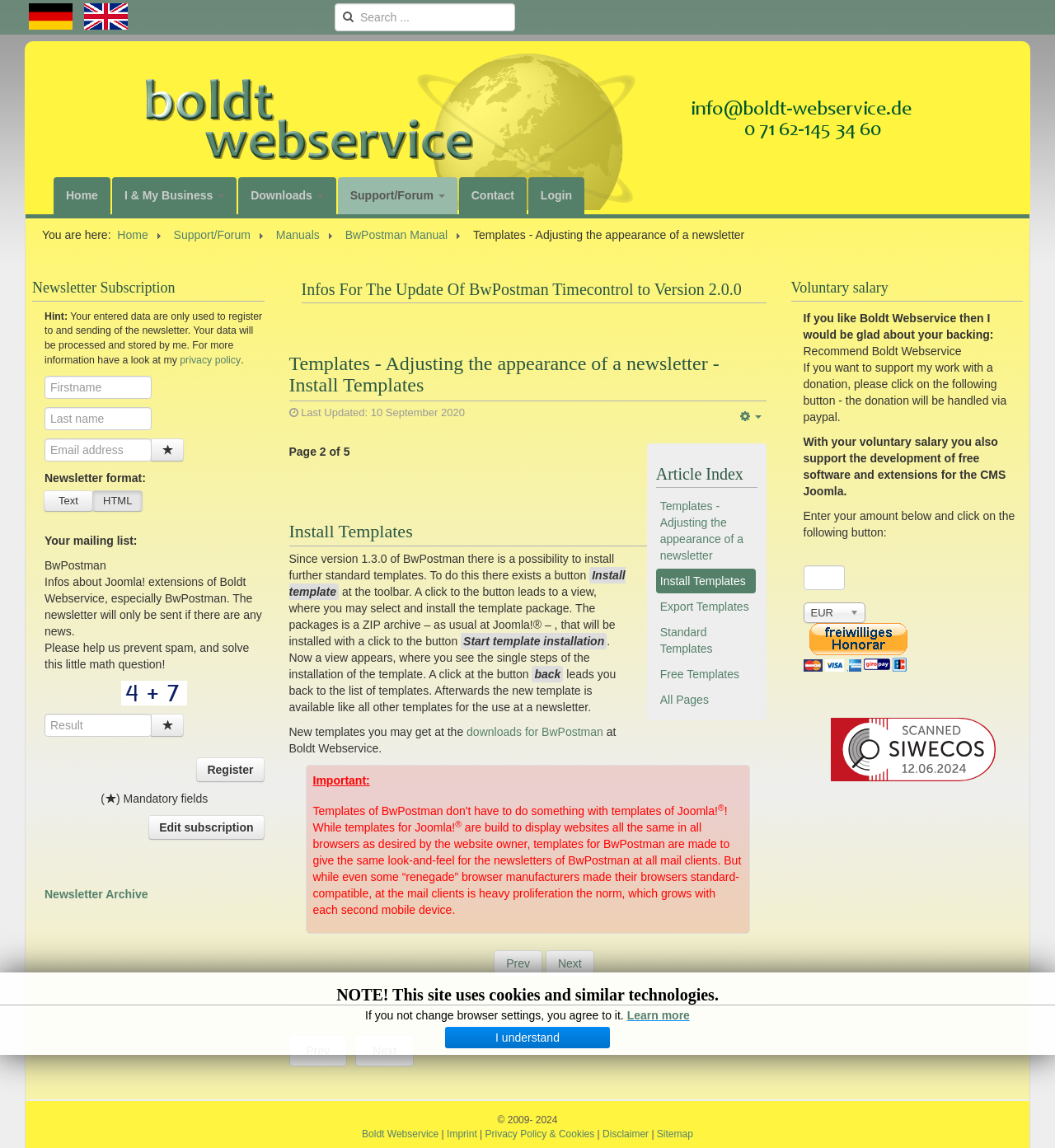Locate the UI element described as follows: "Prev". Return the bounding box coordinates as four float numbers between 0 and 1 in the order [left, top, right, bottom].

[0.468, 0.828, 0.514, 0.851]